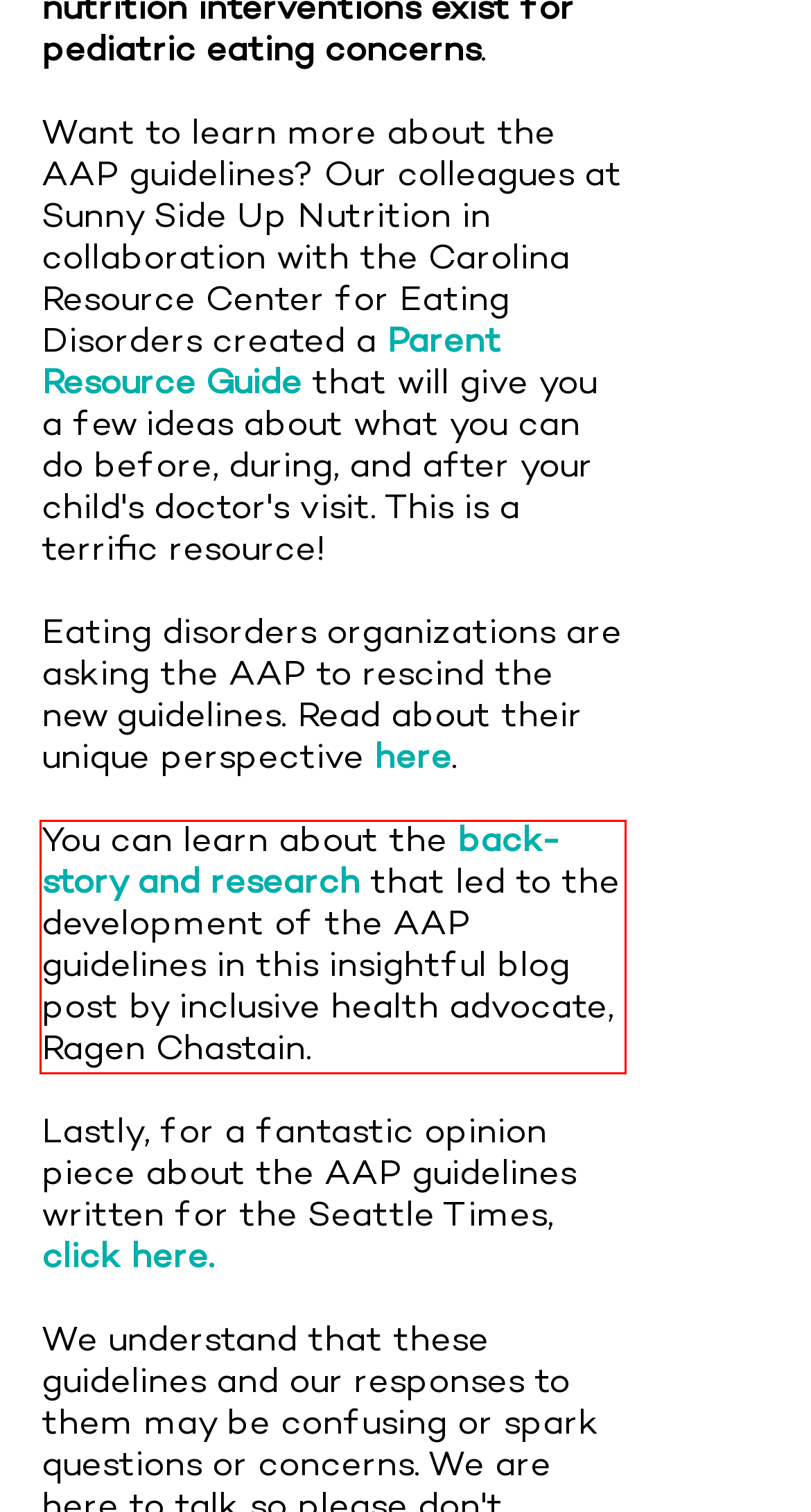From the provided screenshot, extract the text content that is enclosed within the red bounding box.

You can learn about the back-story and research that led to the development of the AAP guidelines in this insightful blog post by inclusive health advocate, Ragen Chastain.